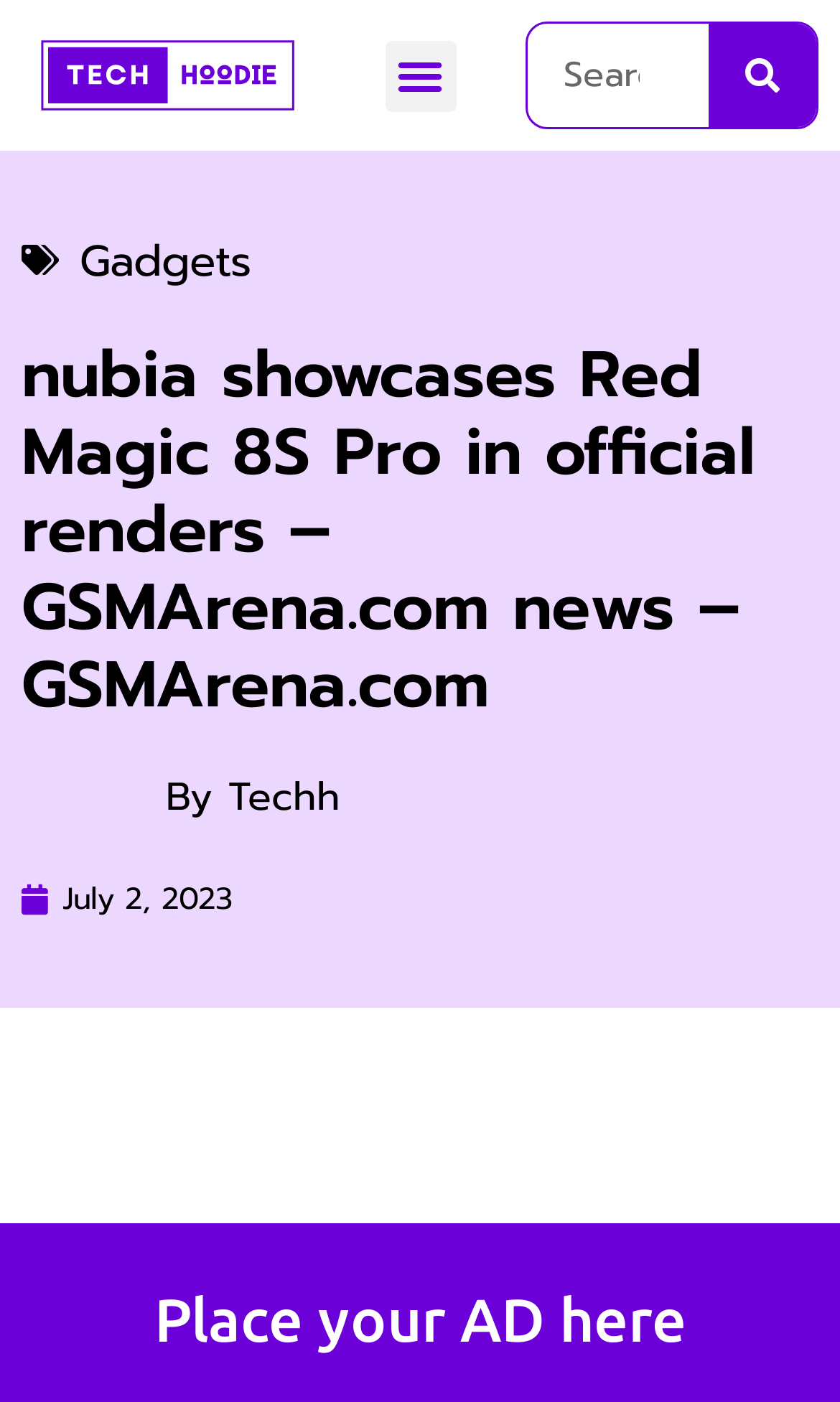How many navigation links are there in the top section?
Please provide a comprehensive answer based on the information in the image.

In the top section of the webpage, I found two link elements: one with the text '' and another with the text 'Gadgets'. These links are likely used for navigation, so there are two navigation links in the top section.